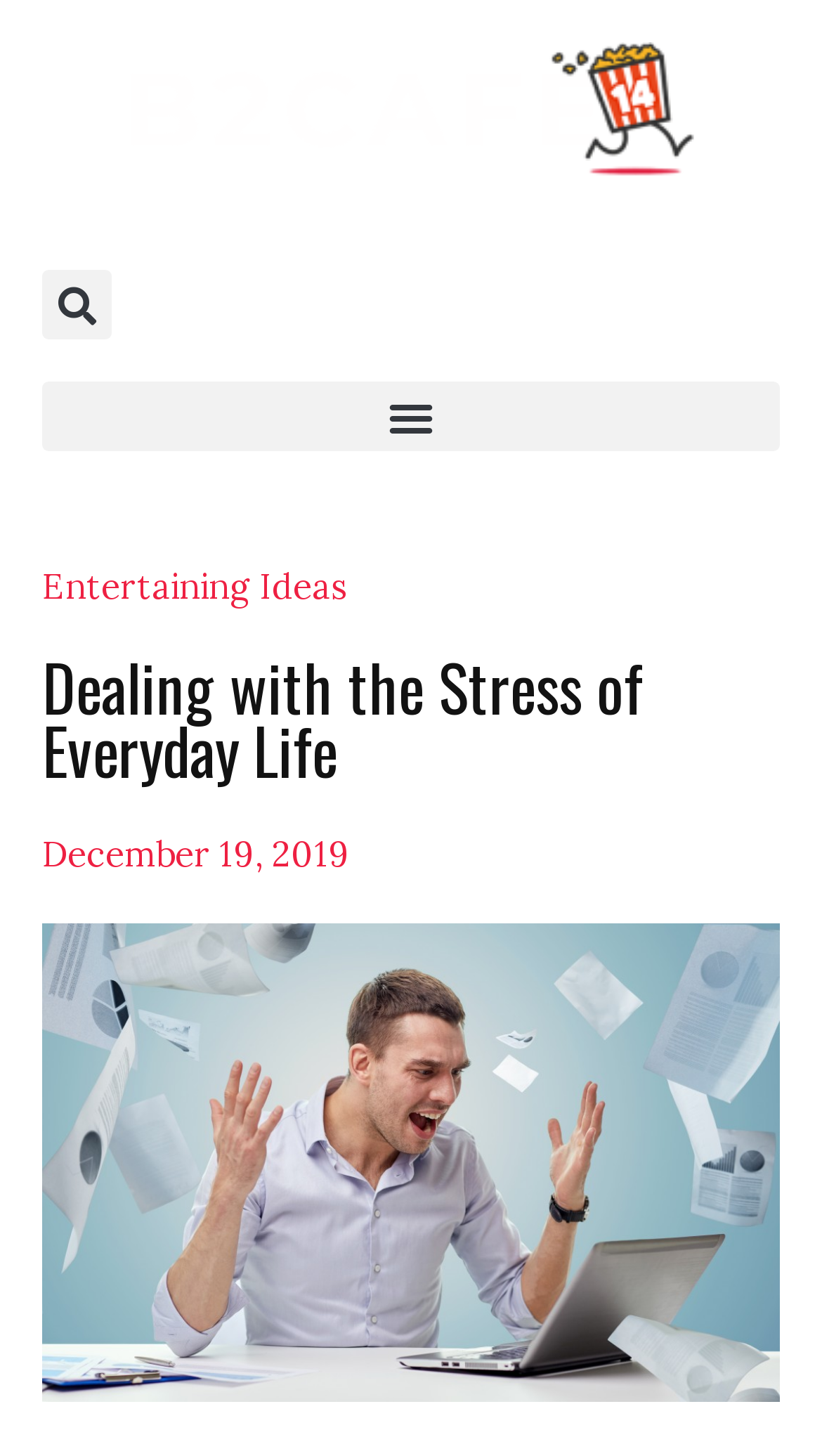What is the theme of the image on the webpage?
Please provide an in-depth and detailed response to the question.

I analyzed the image description 'stress and frustration at work, throwing papers' and inferred that the image is related to stress and frustration in a work environment.